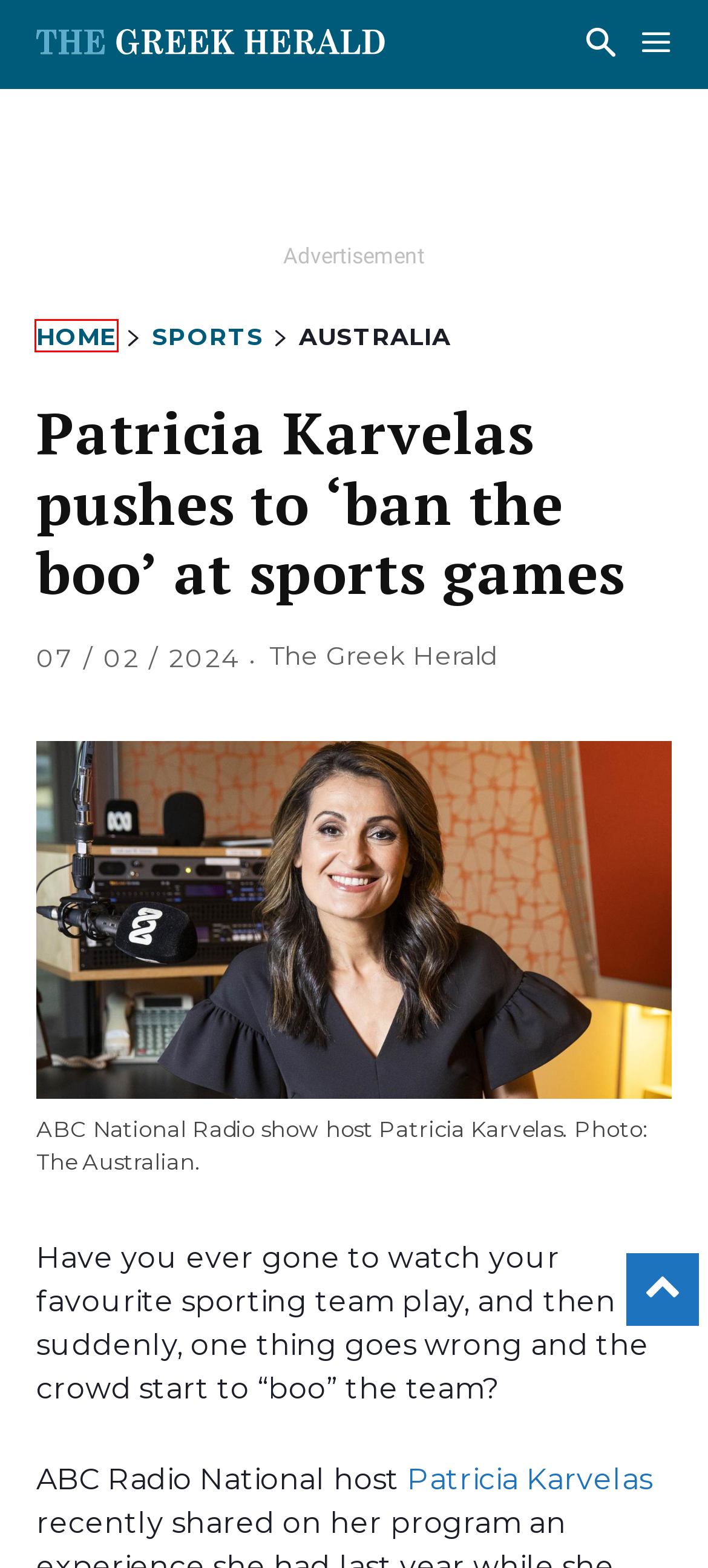You have been given a screenshot of a webpage with a red bounding box around a UI element. Select the most appropriate webpage description for the new webpage that appears after clicking the element within the red bounding box. The choices are:
A. Editorial Archives – The Greek Herald
B. Patricia Karvelas on hardships she faces as LGBTIQA journalist – The Greek Herald
C. The Greek Herald, Author at The Greek Herald
D. Music Archives – The Greek Herald
E. People Archives – The Greek Herald
F. Travel Archives – The Greek Herald
G. Home – The Greek Herald
H. Church & Orthodoxy Archives – The Greek Herald

G